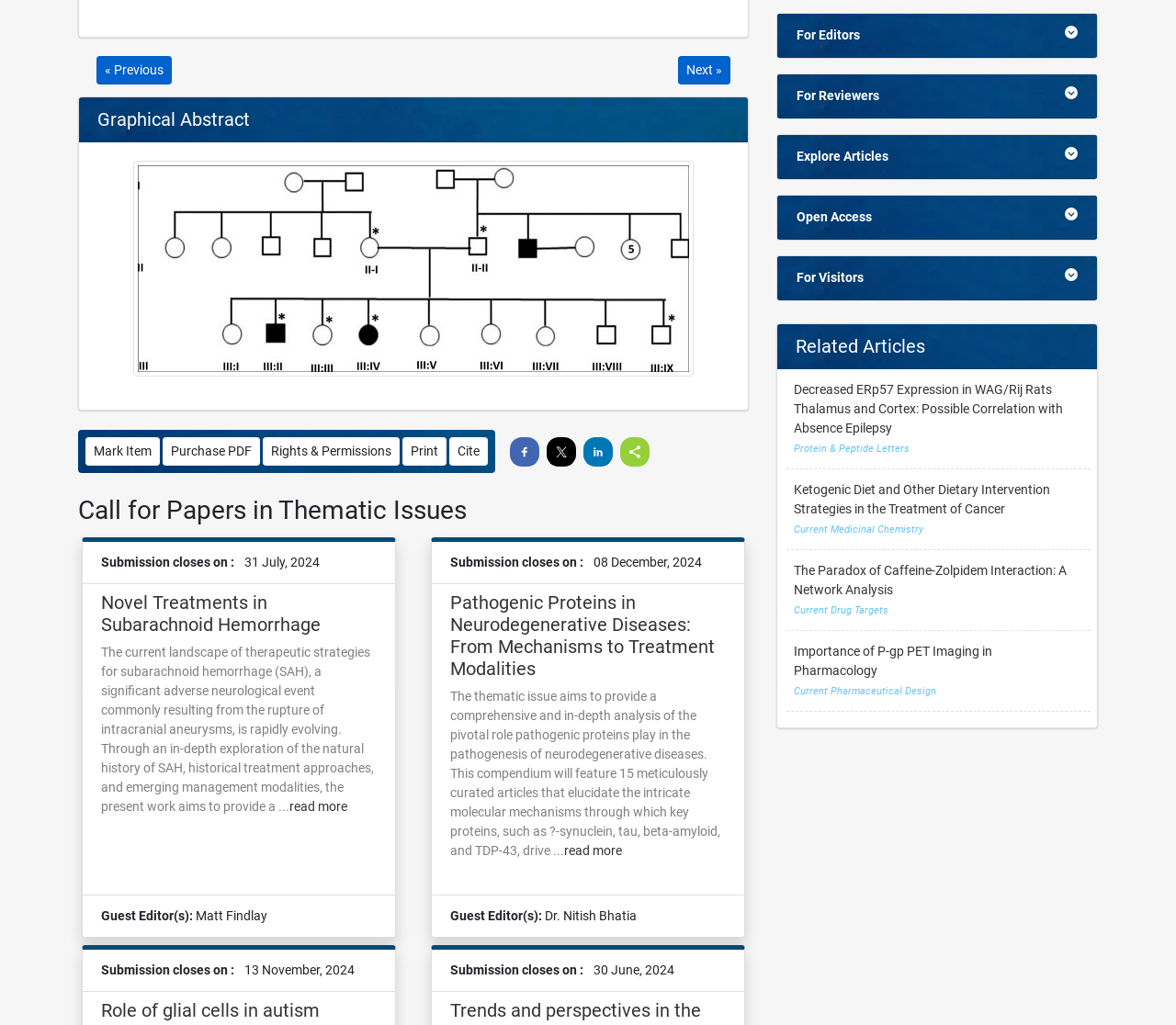Analyze the image and give a detailed response to the question:
What is the purpose of the 'Mark Item' button?

The purpose of the 'Mark Item' button is to mark an item, which is likely a research paper or article, for later reference or further action. This button is located near the top of the page, along with other buttons such as 'Purchase PDF' and 'Rights & Permissions'.